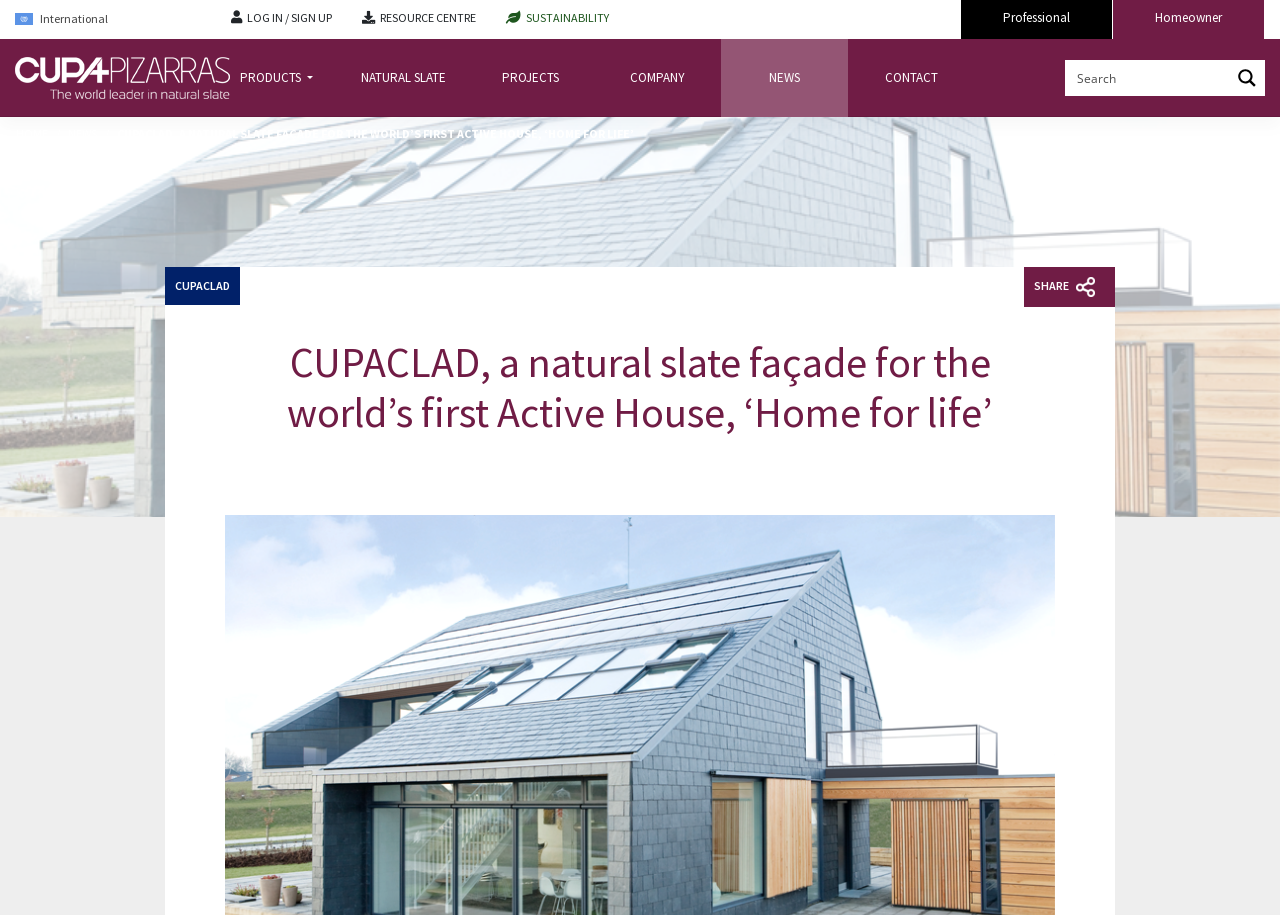Determine the bounding box coordinates of the region to click in order to accomplish the following instruction: "Go to the 'RESOURCE CENTRE'". Provide the coordinates as four float numbers between 0 and 1, specifically [left, top, right, bottom].

[0.297, 0.011, 0.372, 0.028]